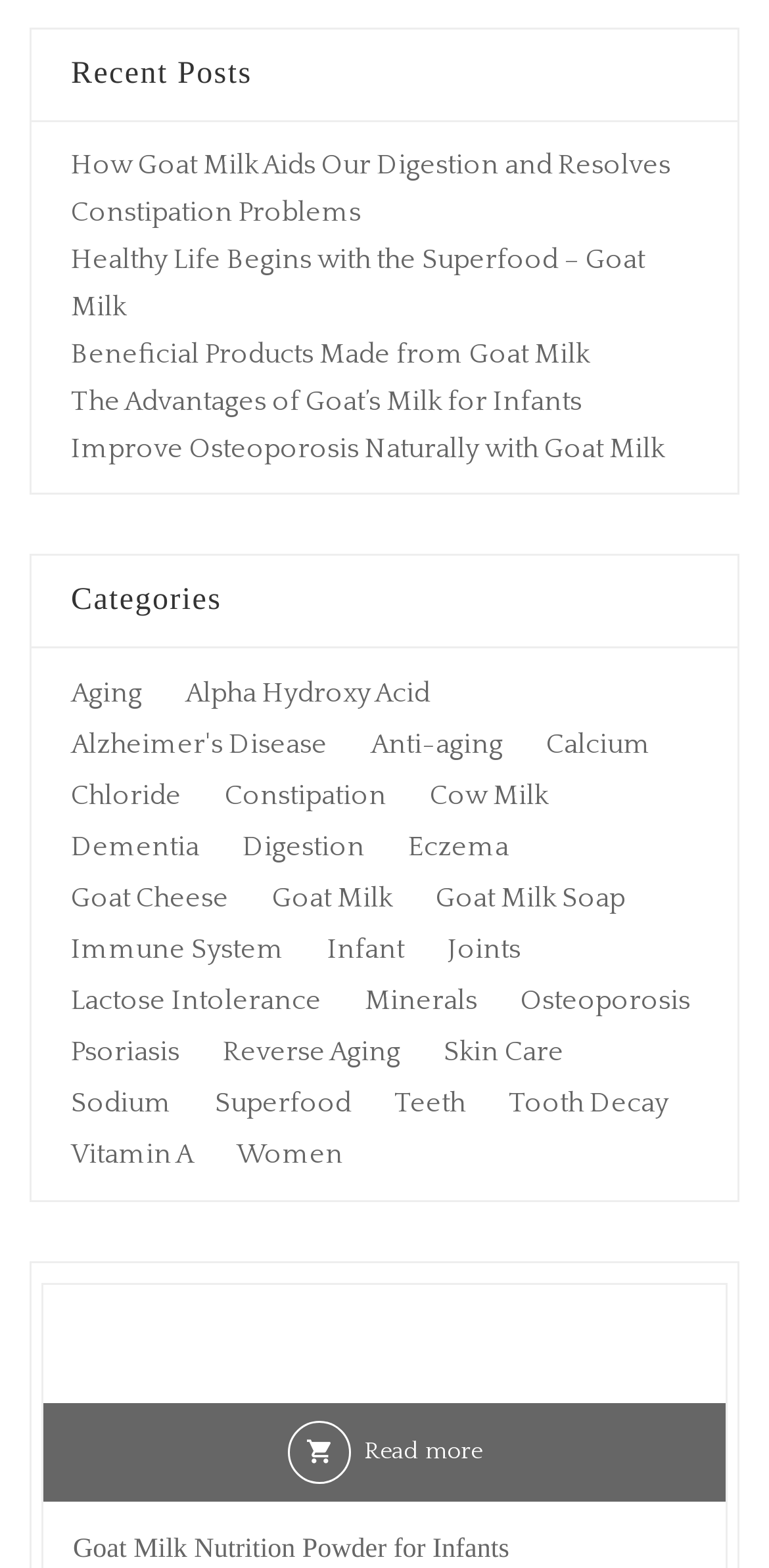Please identify the bounding box coordinates of the element's region that should be clicked to execute the following instruction: "Read more about 'Goat Milk Nutrition Powder for Infants'". The bounding box coordinates must be four float numbers between 0 and 1, i.e., [left, top, right, bottom].

[0.056, 0.894, 0.944, 0.957]